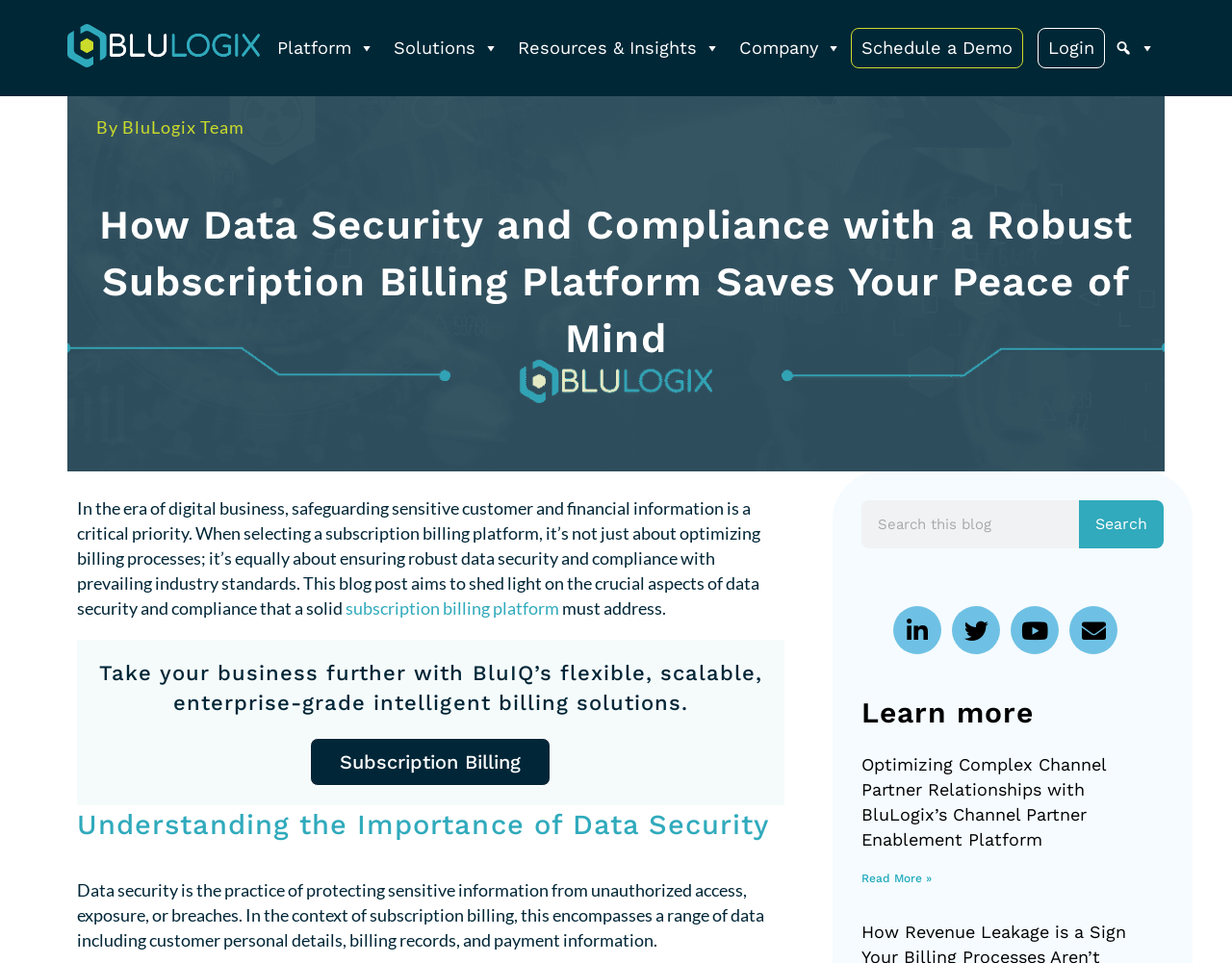Respond to the following question using a concise word or phrase: 
What is the topic of the heading 'Understanding the Importance of Data Security'?

Data security